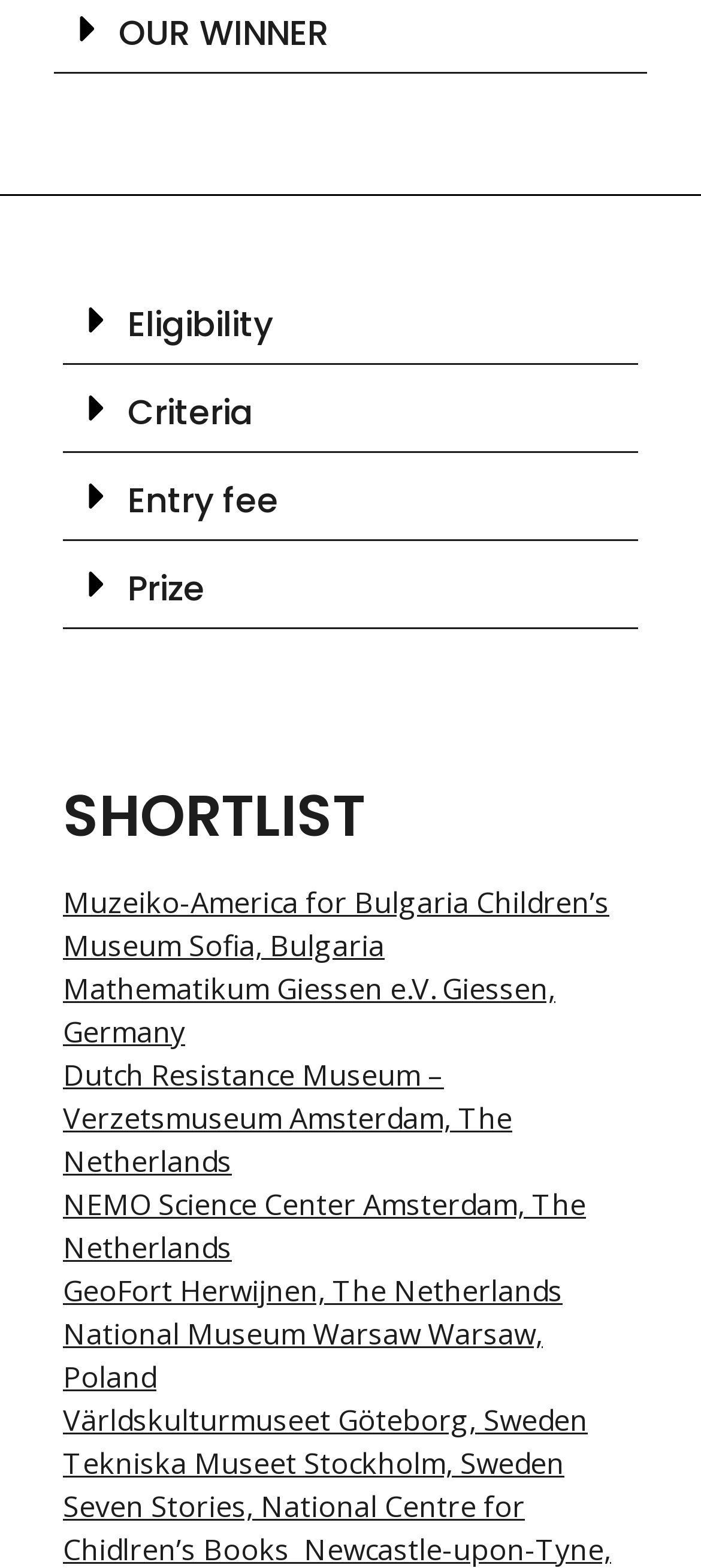Please determine the bounding box coordinates of the section I need to click to accomplish this instruction: "Explore the NEMO Science Center link".

[0.09, 0.756, 0.518, 0.781]